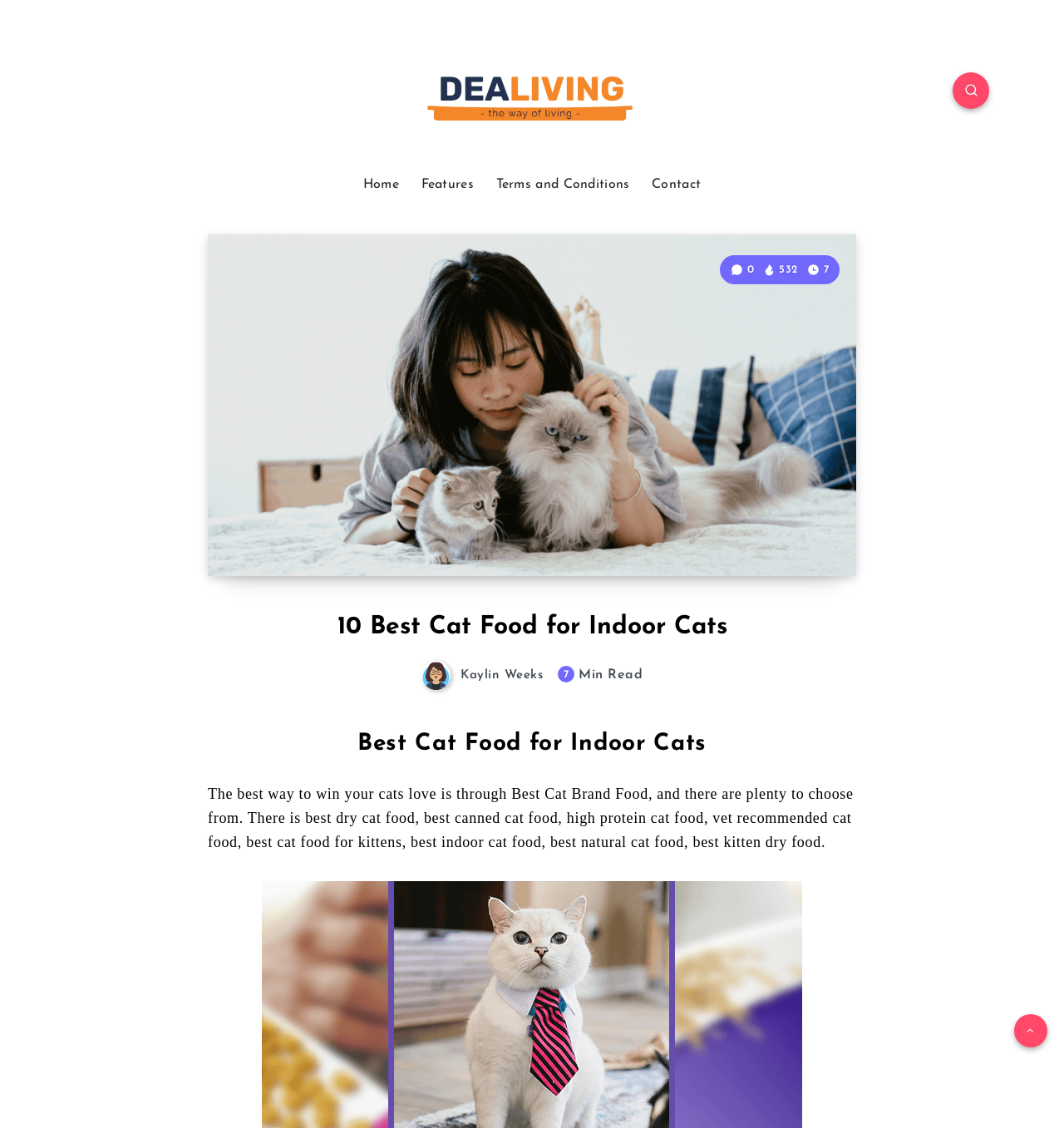Given the webpage screenshot and the description, determine the bounding box coordinates (top-left x, top-left y, bottom-right x, bottom-right y) that define the location of the UI element matching this description: 0

[0.687, 0.234, 0.712, 0.244]